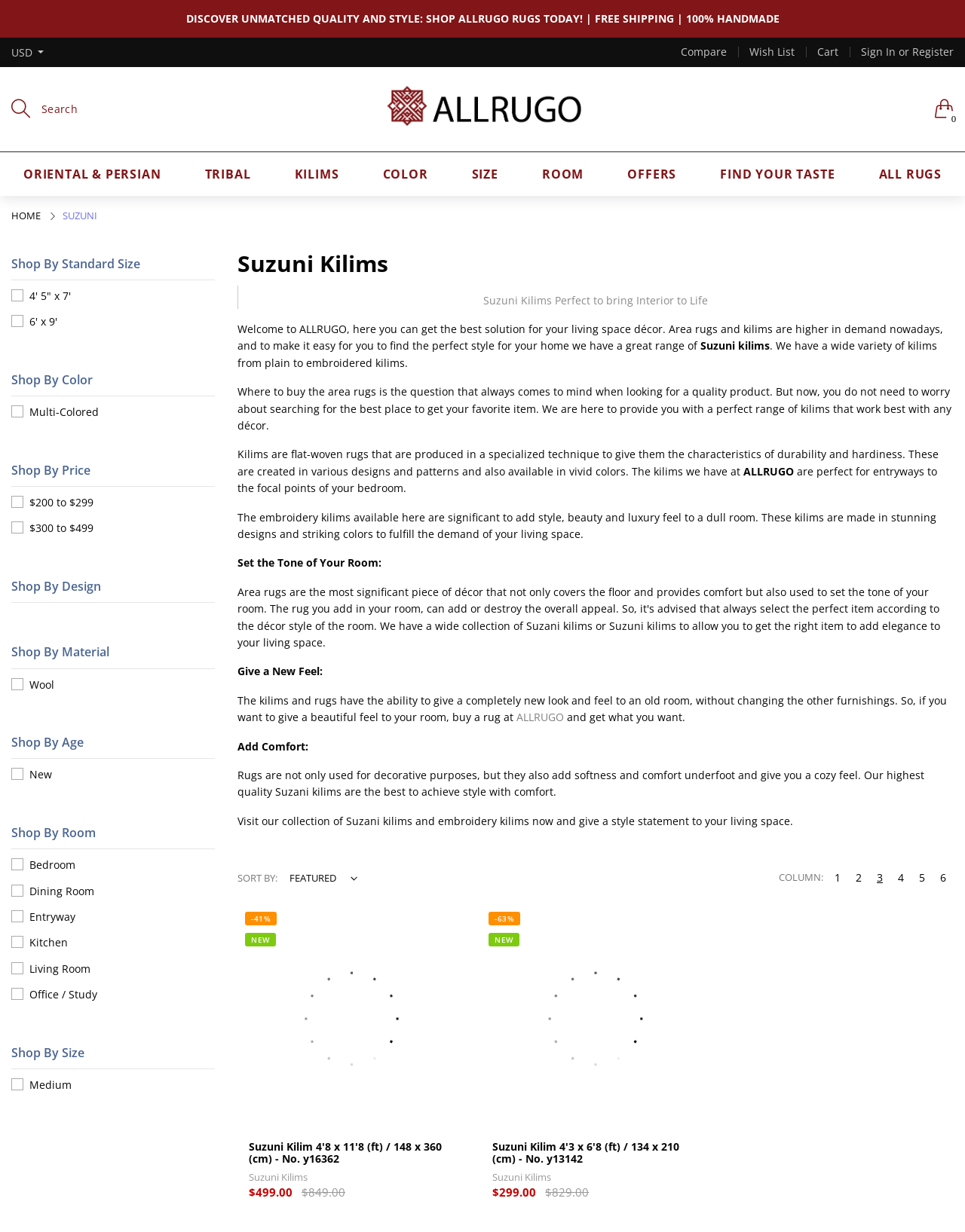What is the name of the website?
Provide an in-depth and detailed explanation in response to the question.

I found the answer by looking at the top-left corner of the webpage, where the logo and website name 'ALLRUGO' is displayed.